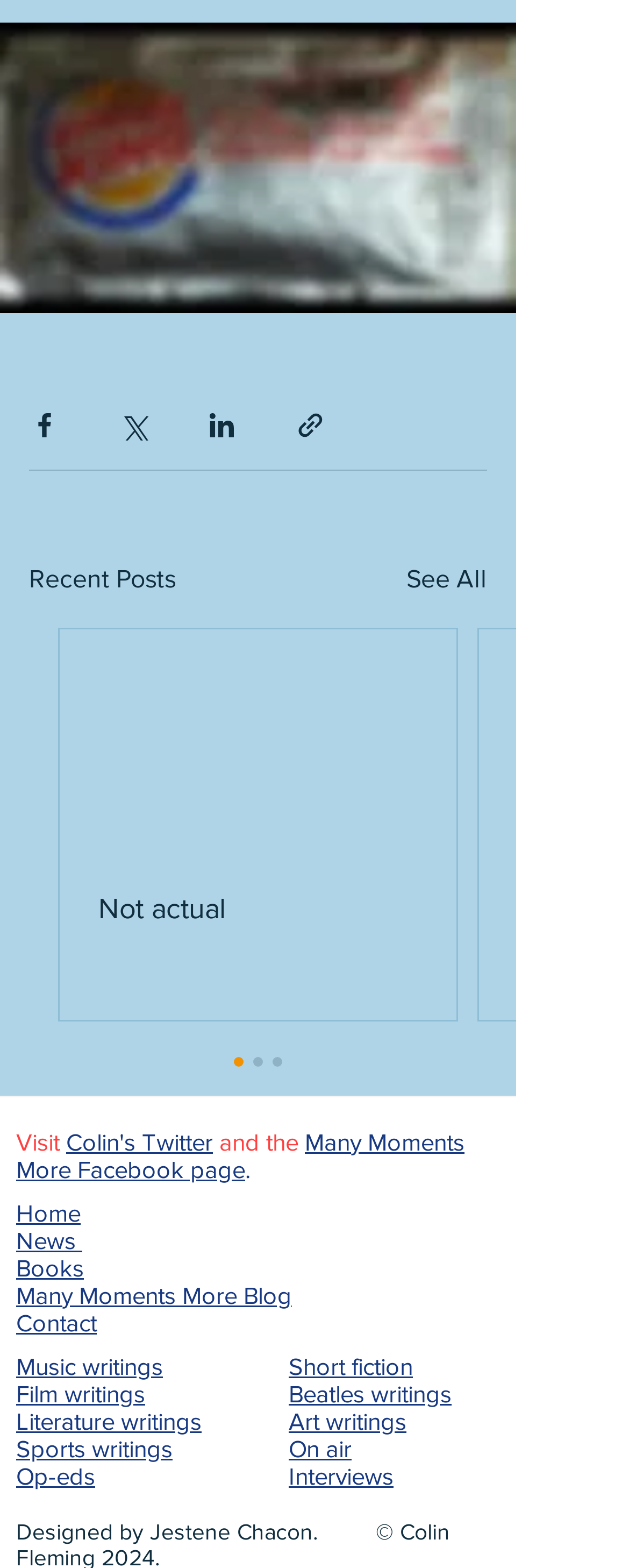Using the element description provided, determine the bounding box coordinates in the format (top-left x, top-left y, bottom-right x, bottom-right y). Ensure that all values are floating point numbers between 0 and 1. Element description: Many Moments More Facebook page

[0.026, 0.719, 0.738, 0.754]